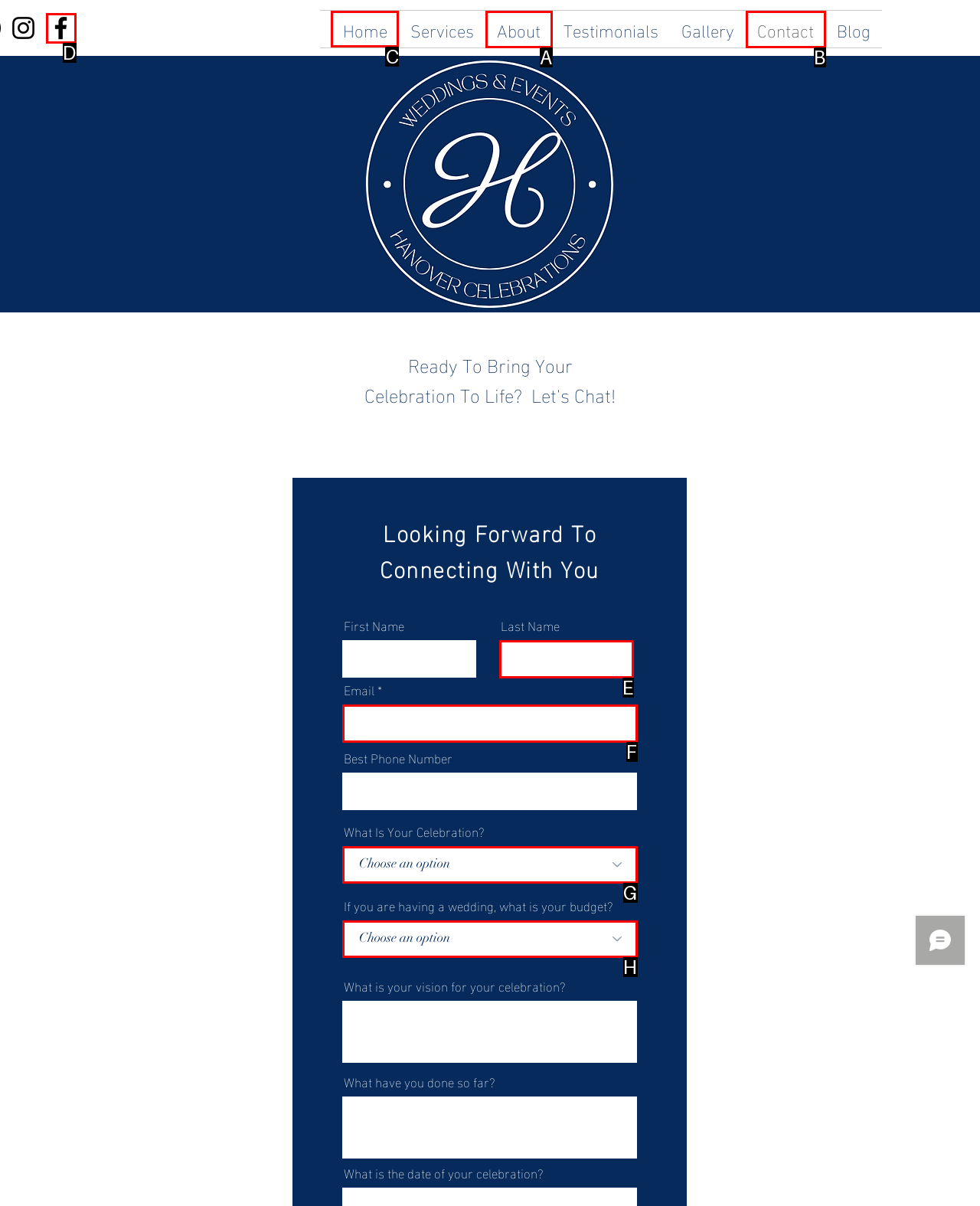Determine which UI element I need to click to achieve the following task: Click on the Home link Provide your answer as the letter of the selected option.

C